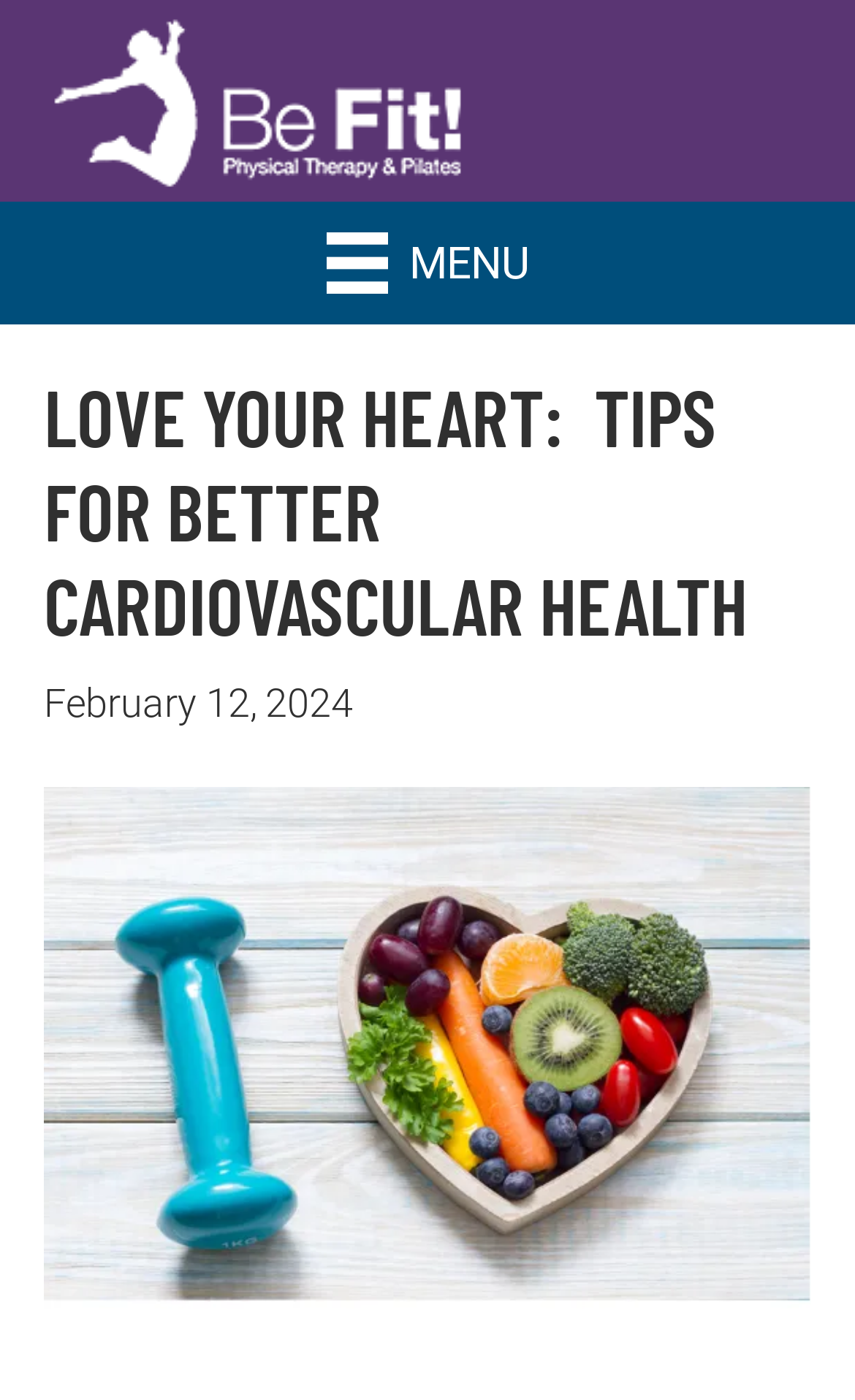Provide a thorough description of the webpage's content and layout.

The webpage is about prioritizing heart health, particularly in the context of Valentine's Day. At the top left corner, there is a Be Fit logo, which is an image accompanied by a link. To the right of the logo, there is a MENU button. 

Below the logo and the MENU button, there is a large header that spans almost the entire width of the page, which reads "LOVE YOUR HEART: TIPS FOR BETTER CARDIOVASCULAR HEALTH". This header is followed by a static text that indicates the date "February 12, 2024", positioned slightly below the header and aligned to the left.